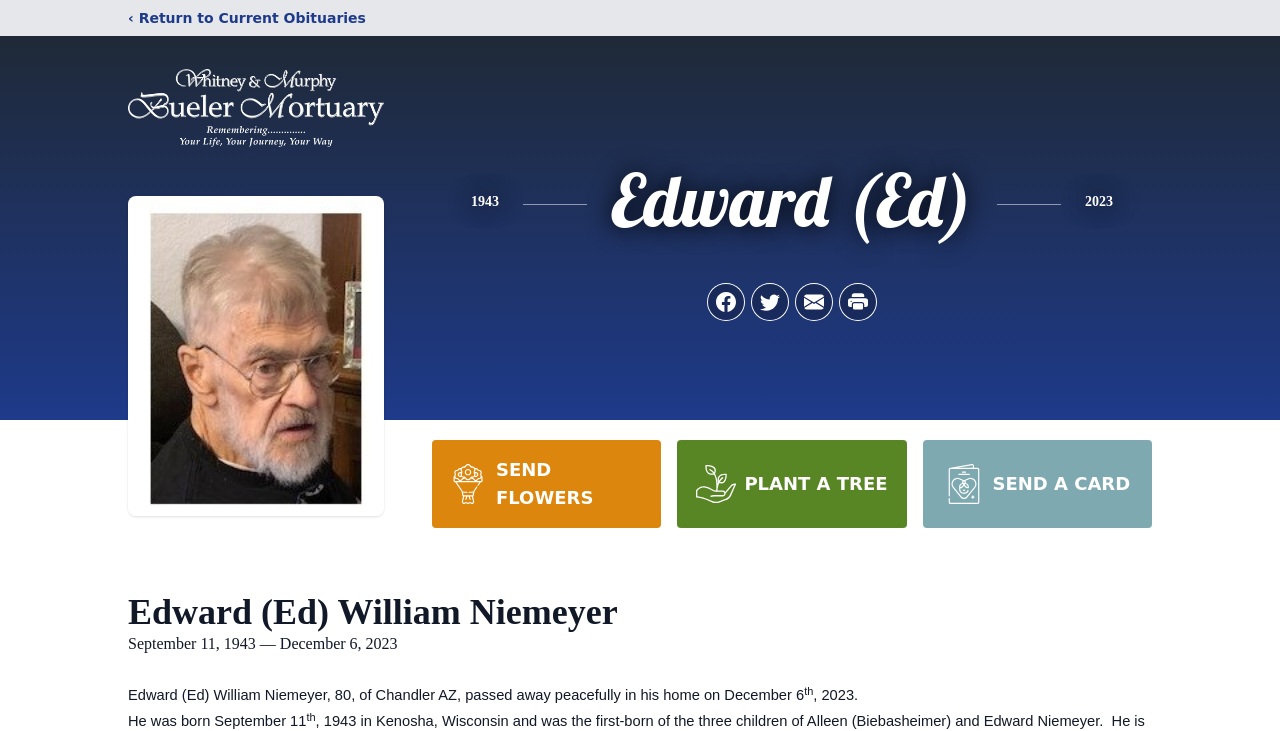What are the available options to share the obituary?
Answer the question with a single word or phrase derived from the image.

Facebook, Twitter, Email